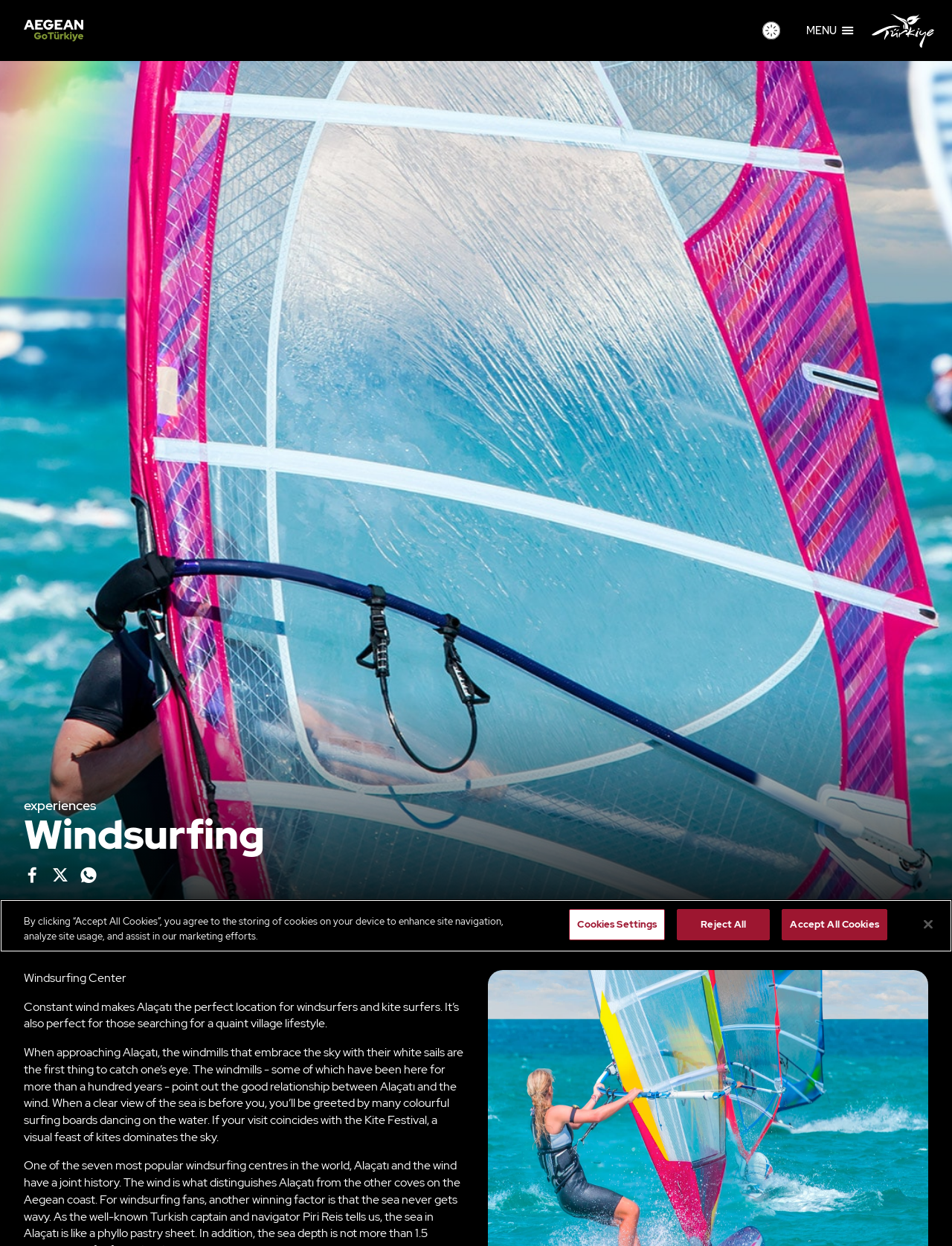What is the name of the windsurfing location?
Please respond to the question with a detailed and well-explained answer.

The webpage describes a windsurfing location, and the text 'Constant wind makes Alaçatı the perfect location for windsurfers and kite surfers.' indicates that the location is Alaçatı.